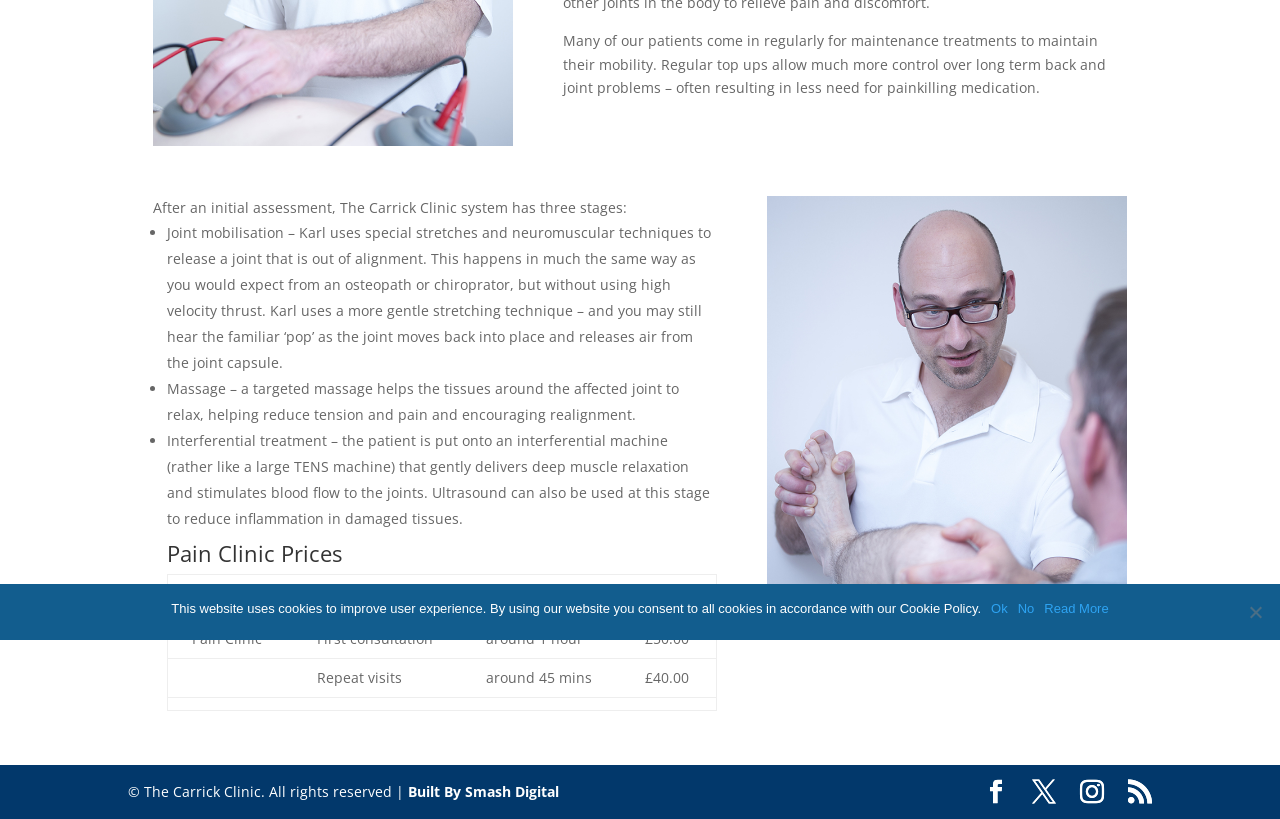Given the element description: "Read More", predict the bounding box coordinates of this UI element. The coordinates must be four float numbers between 0 and 1, given as [left, top, right, bottom].

[0.816, 0.731, 0.866, 0.756]